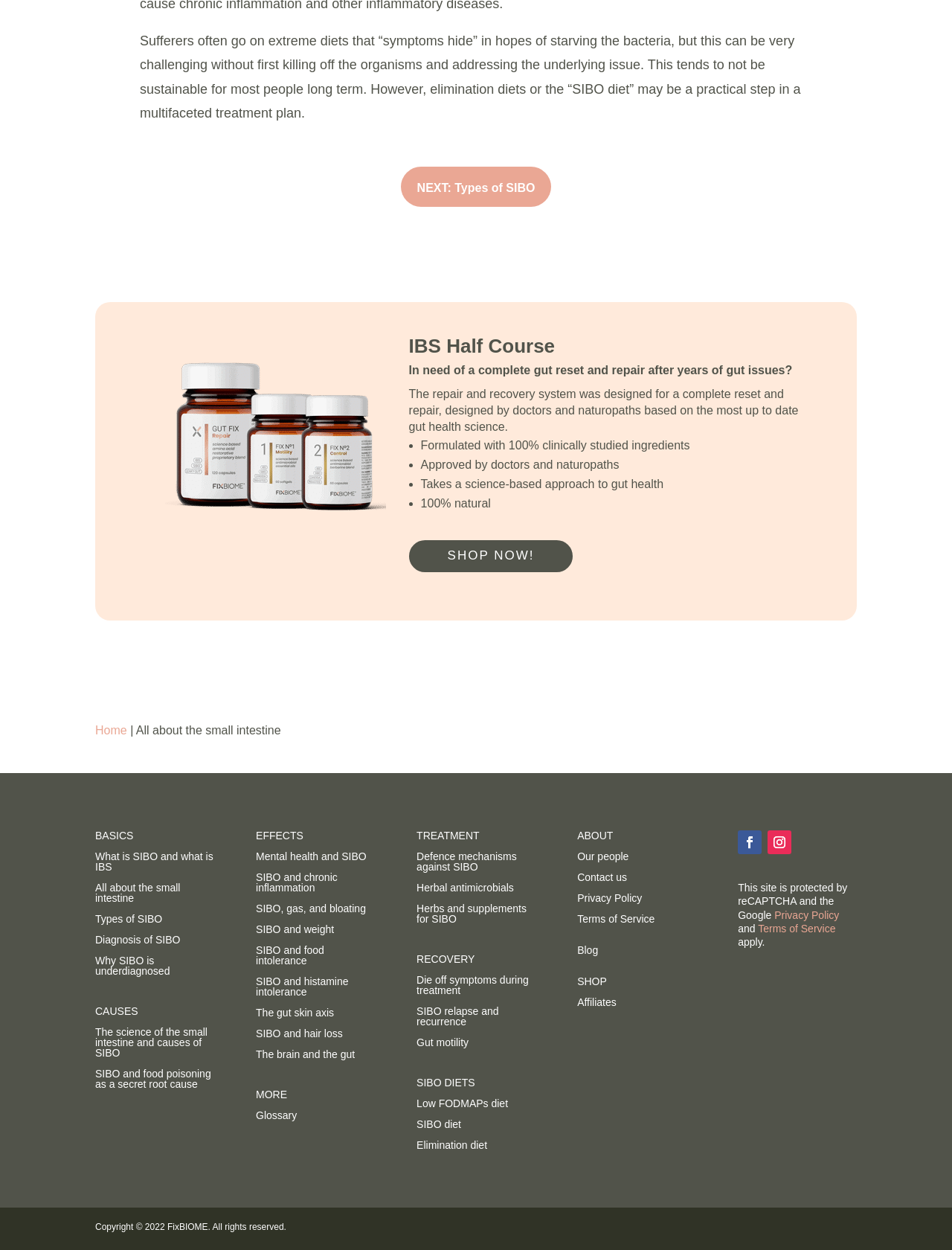Pinpoint the bounding box coordinates of the clickable element to carry out the following instruction: "Click on the 'What is SIBO and what is IBS' link."

[0.1, 0.68, 0.224, 0.698]